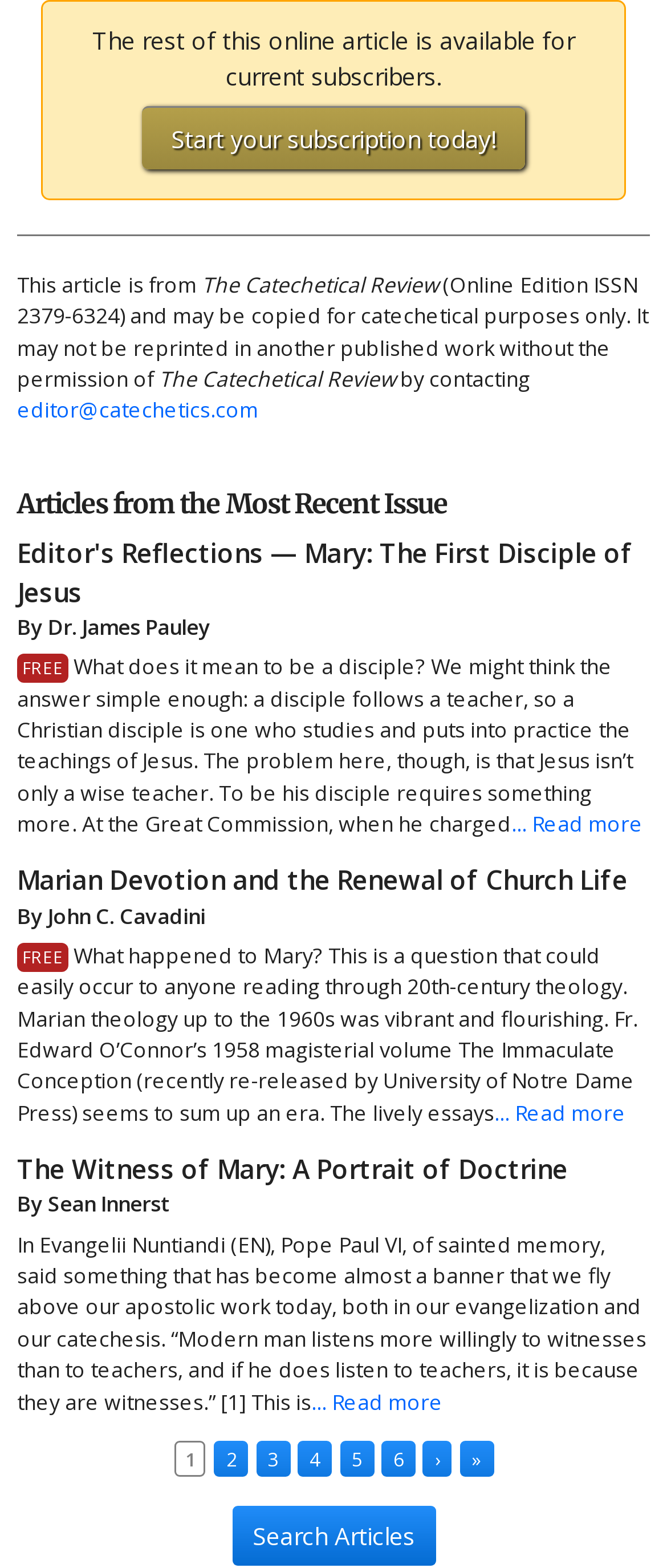Find the bounding box coordinates of the area that needs to be clicked in order to achieve the following instruction: "Start your subscription today!". The coordinates should be specified as four float numbers between 0 and 1, i.e., [left, top, right, bottom].

[0.213, 0.068, 0.787, 0.108]